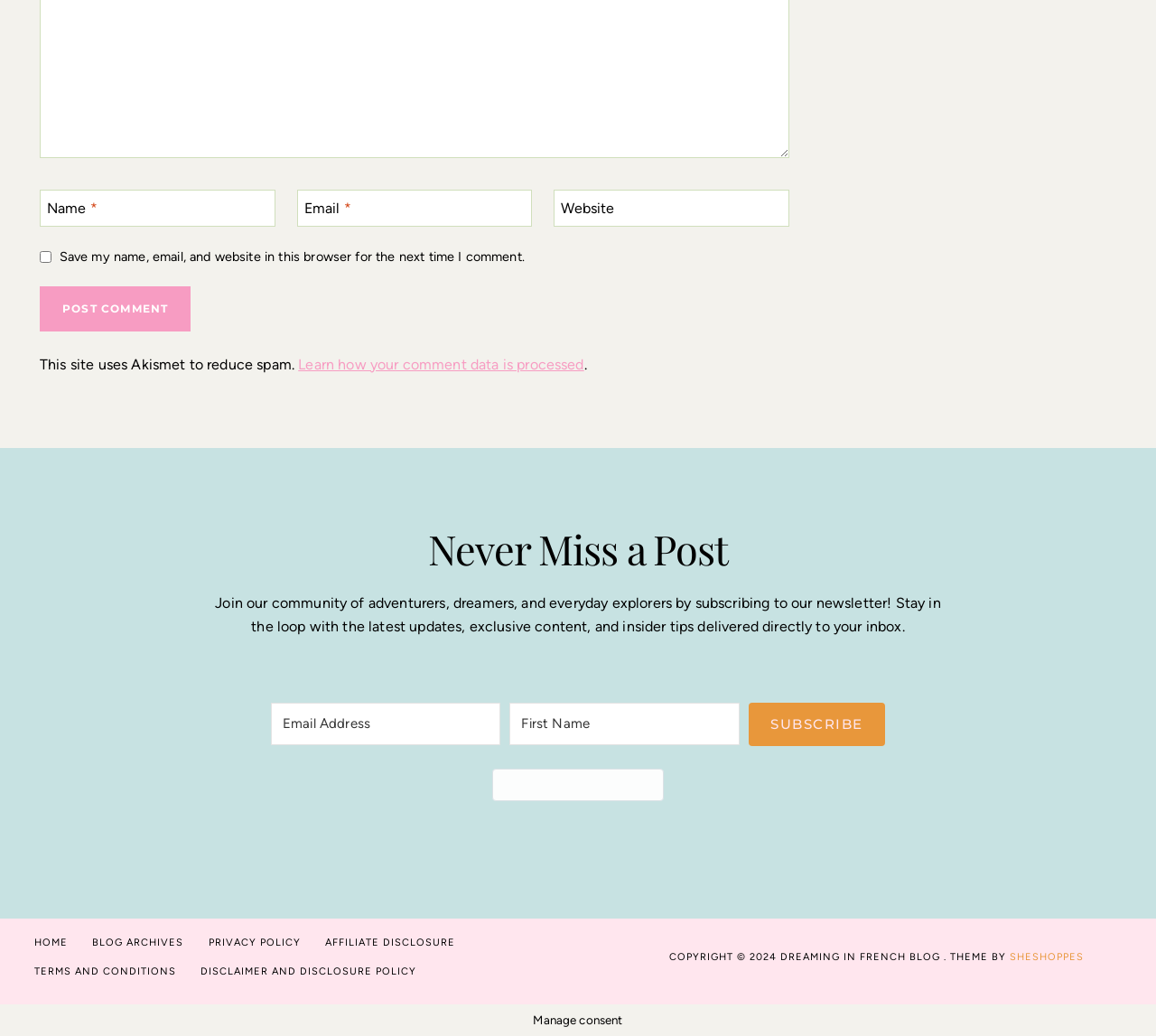What is the call-to-action on the newsletter subscription section? Refer to the image and provide a one-word or short phrase answer.

SUBSCRIBE